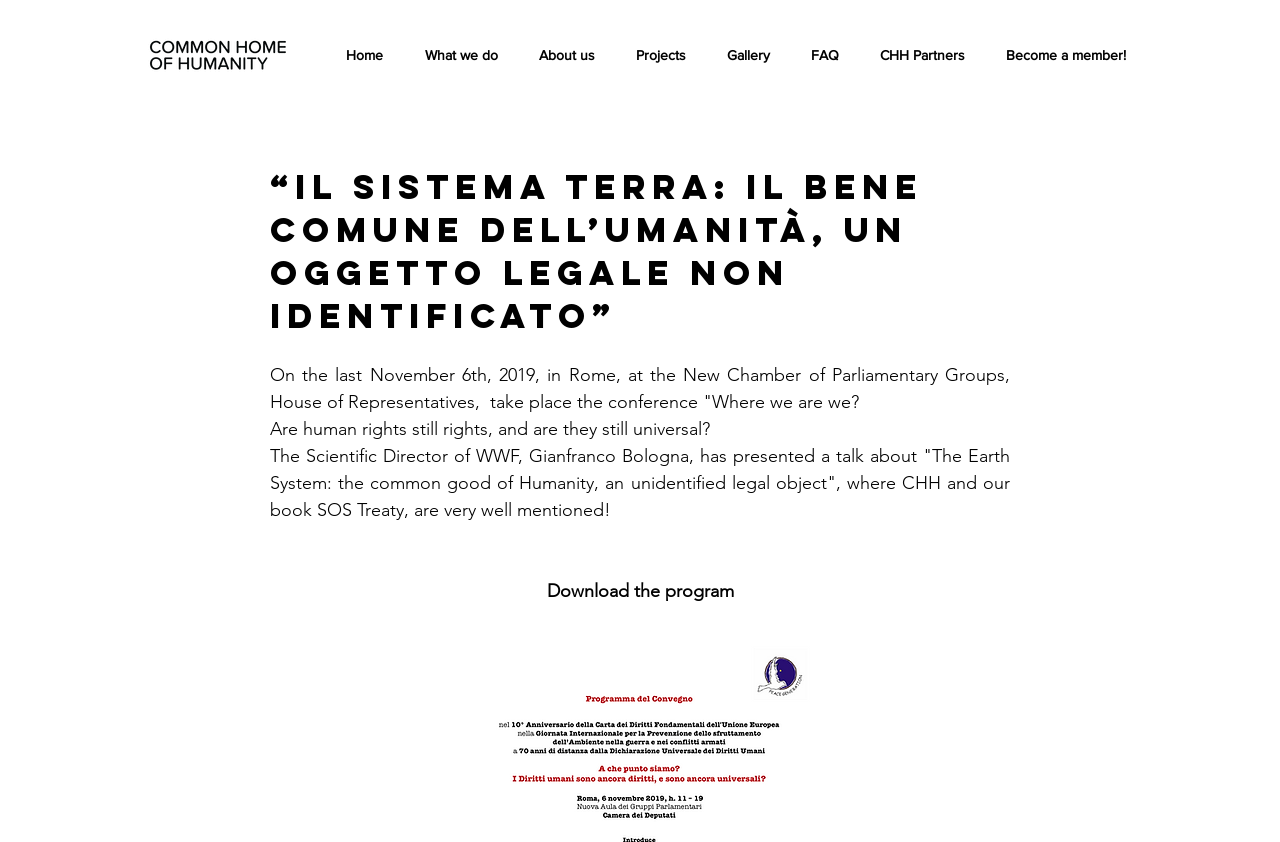What can be downloaded from the webpage?
Analyze the image and provide a thorough answer to the question.

The webpage provides a link to download the program of the conference 'Where we are we? Are human rights still rights, and are they still universal?'.